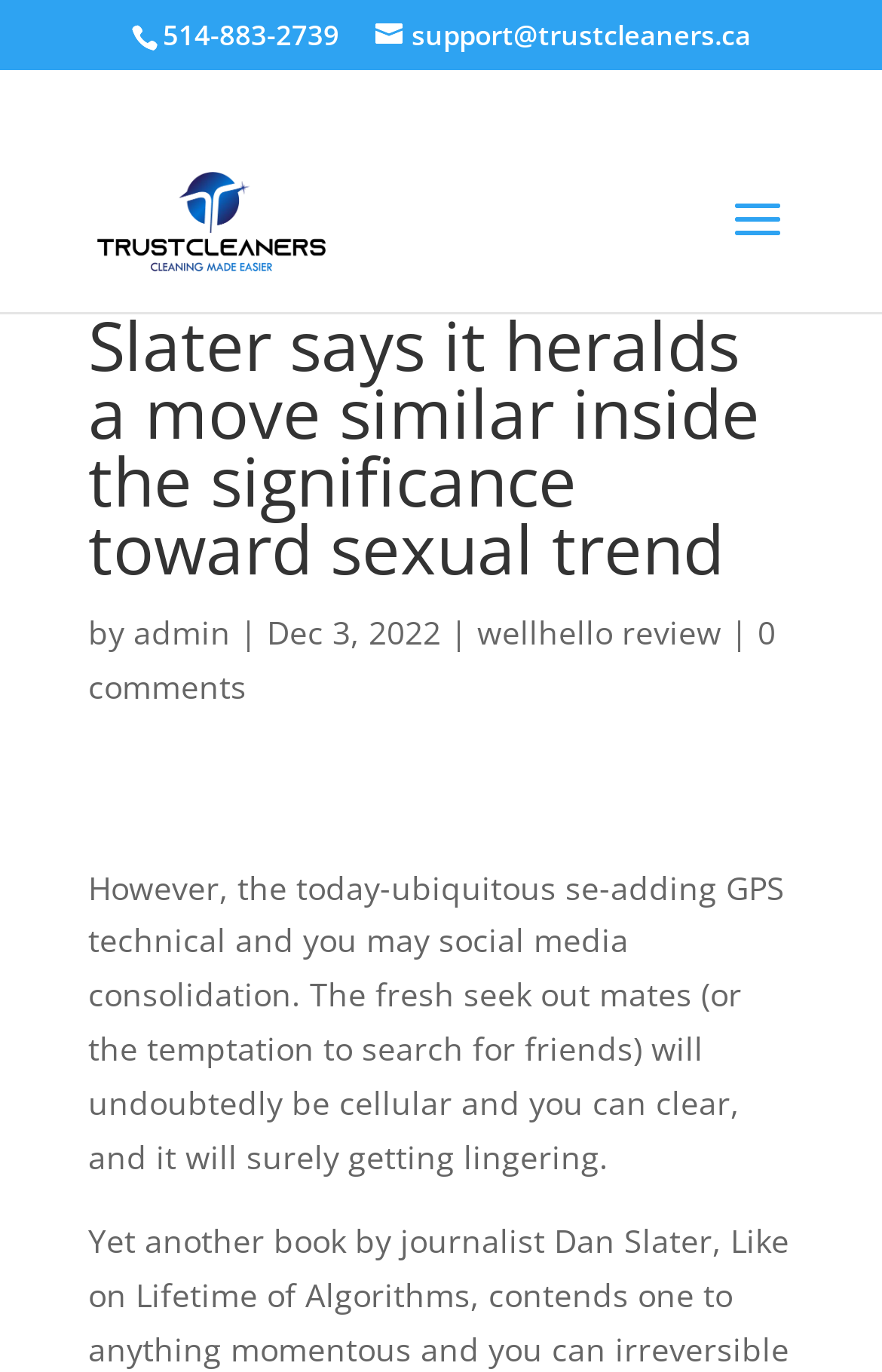Give a full account of the webpage's elements and their arrangement.

The webpage appears to be a blog post or article page. At the top, there is a phone number "514-883-2739" and an email address "support@trustcleaners.ca" displayed prominently. Below them, there is a link to "TrustCleaners" accompanied by an image of the same name, which is positioned to the left of the link.

The main content of the page is a heading that reads "Slater says it heralds a move similar inside the significance toward sexual trend". Below the heading, there is a byline that indicates the article is written by "admin" and dated "Dec 3, 2022". To the right of the byline, there is a link to "wellhello review".

Further down, there is a link to "0 comments", suggesting that the article has no comments. The main body of the article is a block of text that discusses the impact of GPS technology and social media on seeking mates or friends. The text is quite lengthy and takes up most of the page.

There are a total of 3 links on the page, including the one to "TrustCleaners" and two others to "wellhello review" and "0 comments". There is also one image on the page, which is the logo of "TrustCleaners".